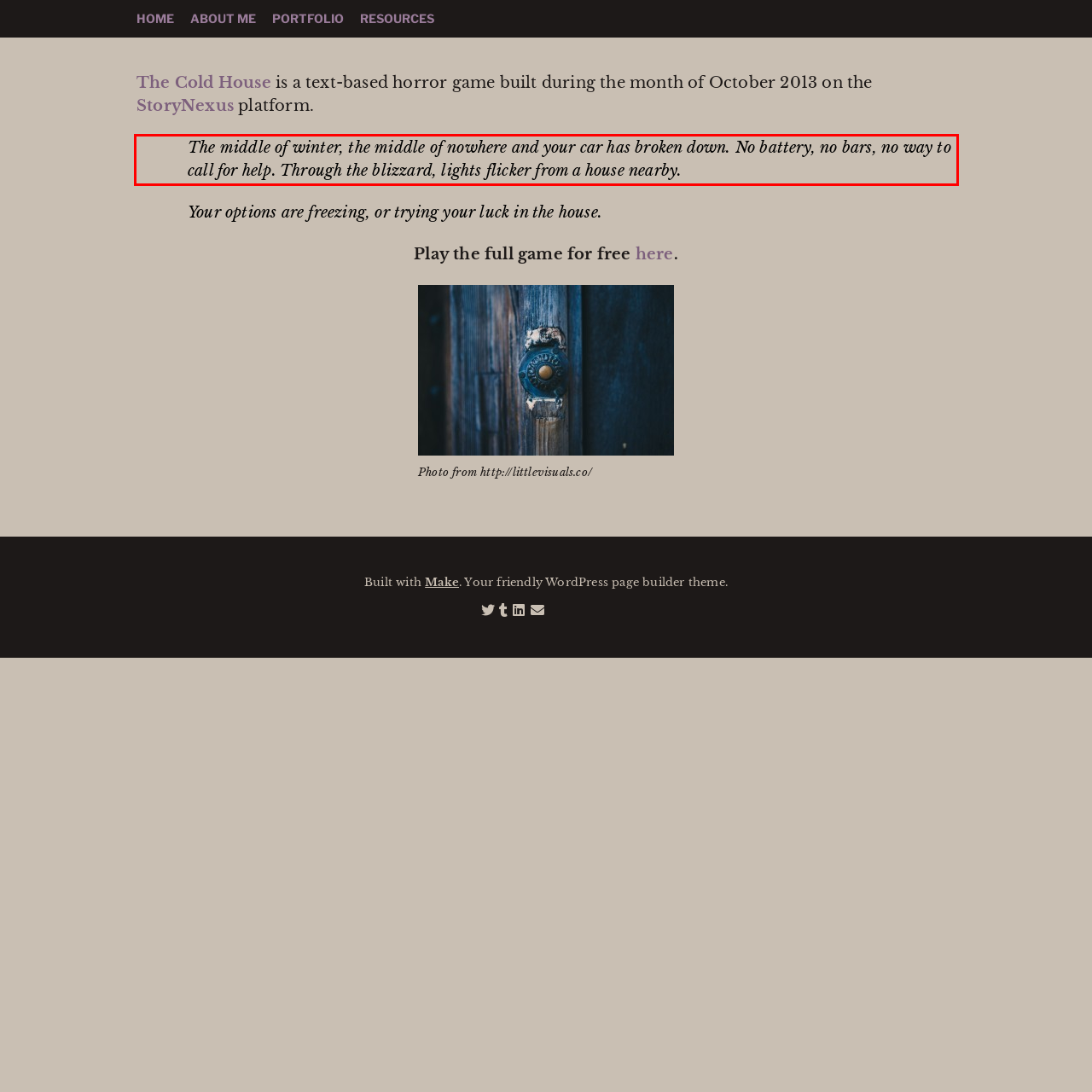The screenshot you have been given contains a UI element surrounded by a red rectangle. Use OCR to read and extract the text inside this red rectangle.

The middle of winter, the middle of nowhere and your car has broken down. No battery, no bars, no way to call for help. Through the blizzard, lights flicker from a house nearby.